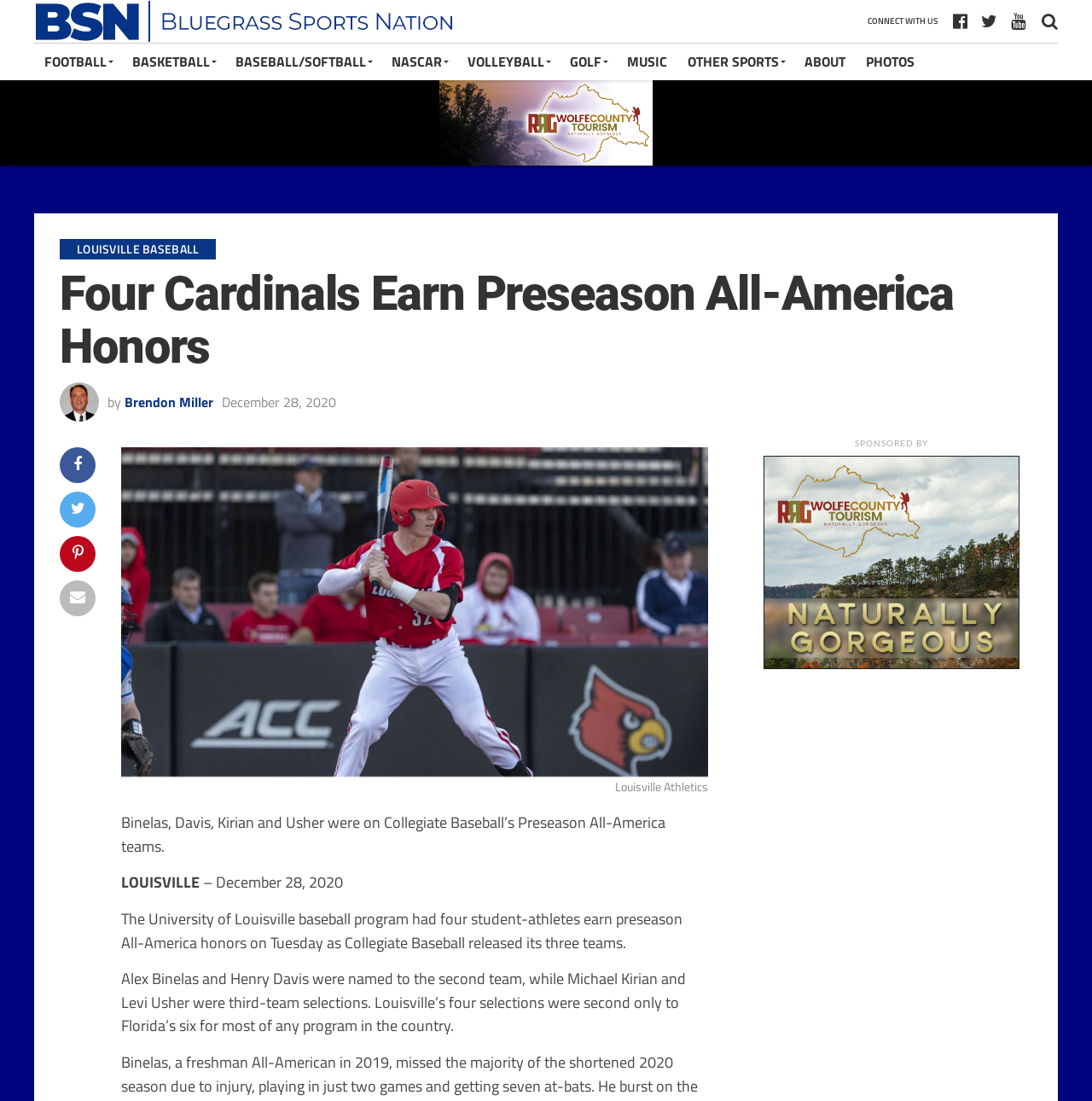Identify the bounding box coordinates of the specific part of the webpage to click to complete this instruction: "Read the article about 'LOUISVILLE BASEBALL'".

[0.055, 0.217, 0.945, 0.236]